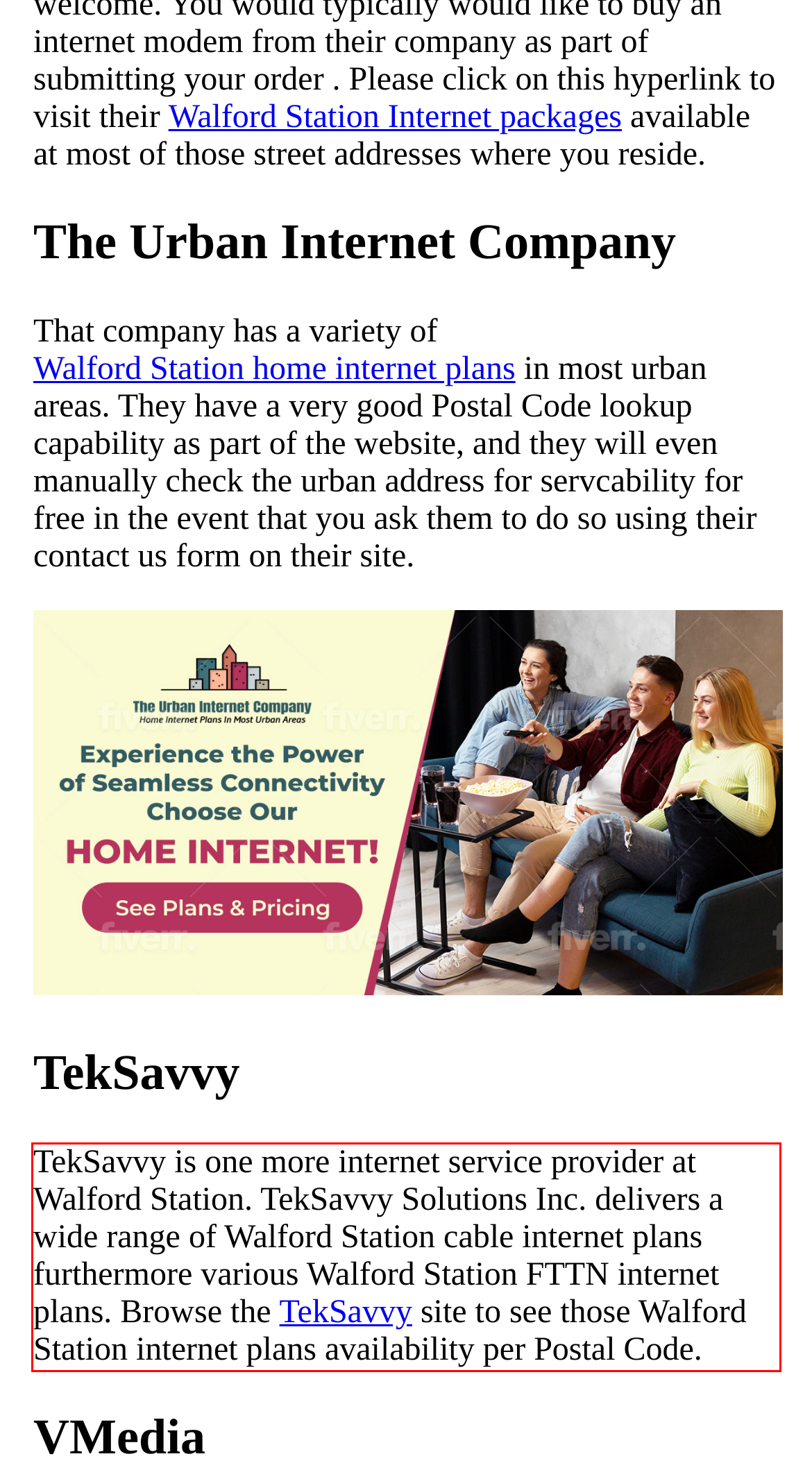Please examine the webpage screenshot containing a red bounding box and use OCR to recognize and output the text inside the red bounding box.

TekSavvy is one more internet service provider at Walford Station. TekSavvy Solutions Inc. delivers a wide range of Walford Station cable internet plans furthermore various Walford Station FTTN internet plans. Browse the TekSavvy site to see those Walford Station internet plans availability per Postal Code.